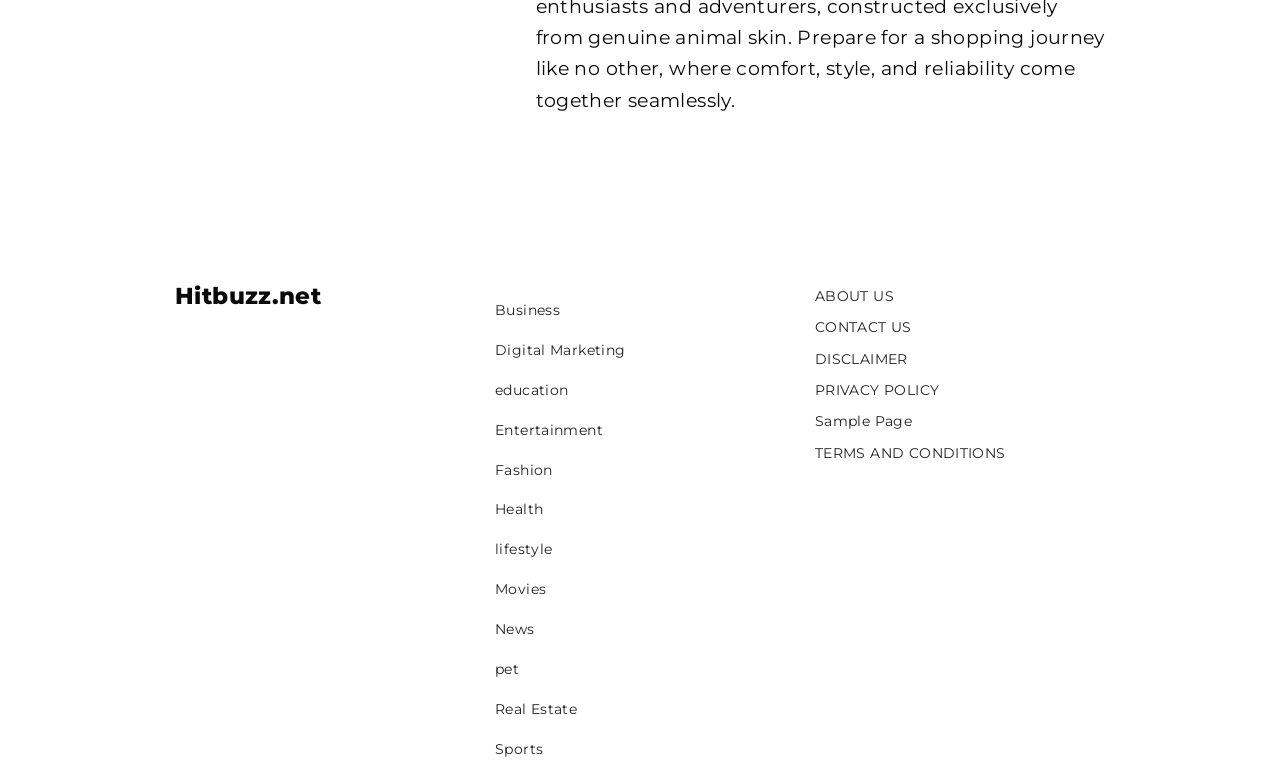Locate the bounding box of the UI element described in the following text: "lifestyle".

[0.387, 0.697, 0.432, 0.72]